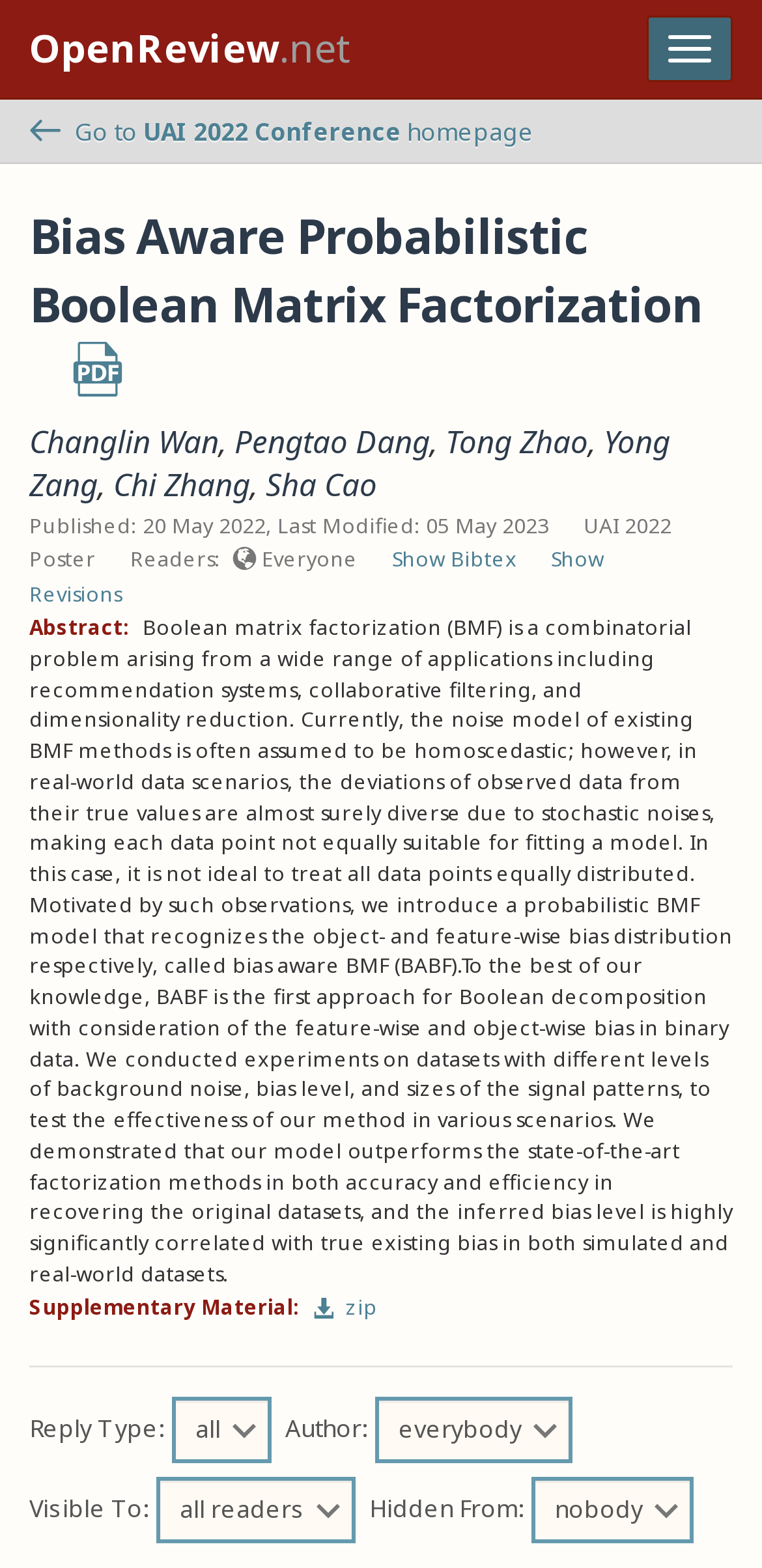Please specify the bounding box coordinates of the area that should be clicked to accomplish the following instruction: "Go to UAI 2022 Conference homepage". The coordinates should consist of four float numbers between 0 and 1, i.e., [left, top, right, bottom].

[0.038, 0.071, 0.962, 0.097]